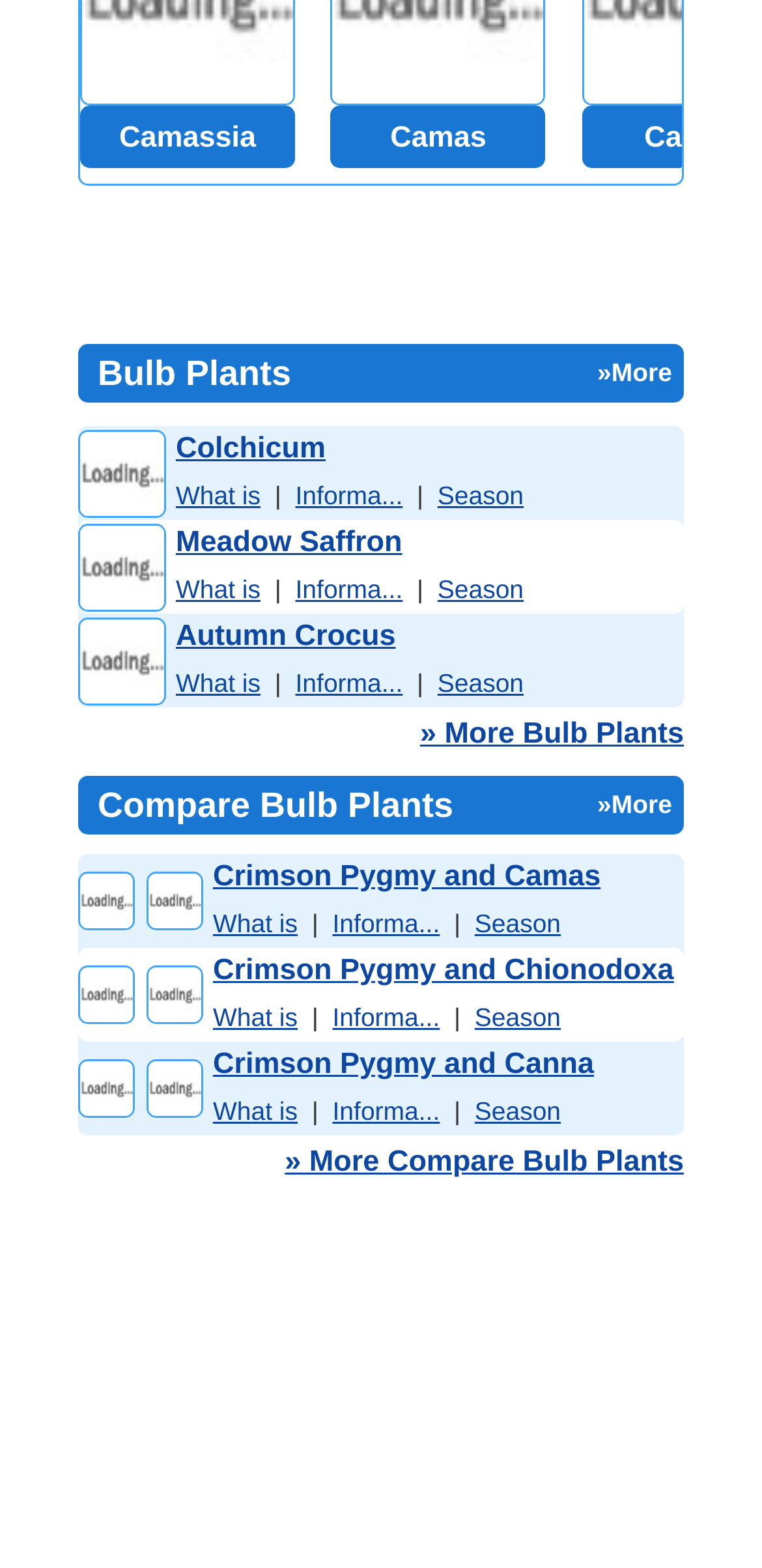Please find the bounding box coordinates for the clickable element needed to perform this instruction: "Go to More Bulb Plants page".

[0.551, 0.457, 0.897, 0.479]